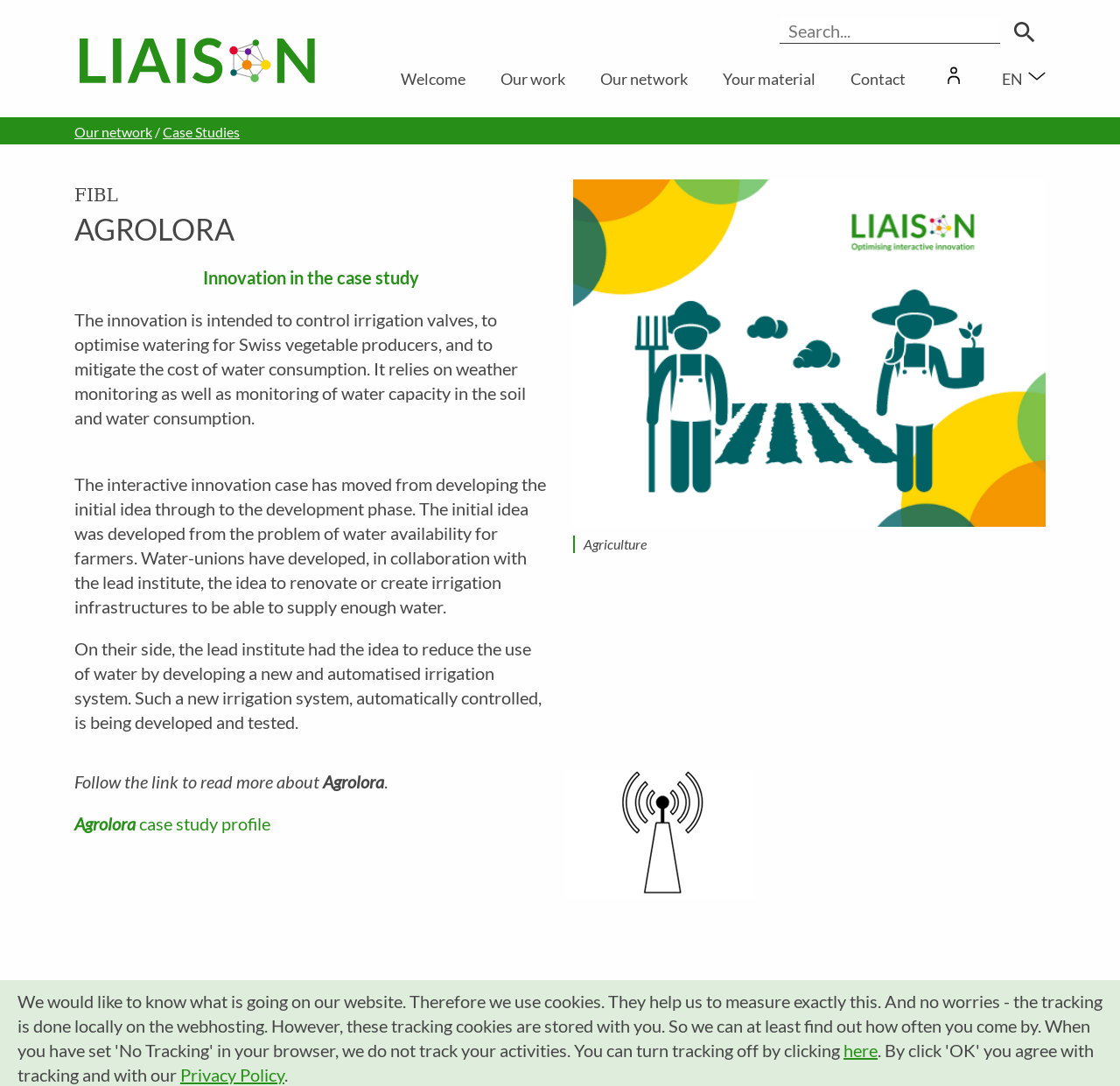Determine the bounding box coordinates of the clickable element to complete this instruction: "Click on the 'Our work' menu". Provide the coordinates in the format of four float numbers between 0 and 1, [left, top, right, bottom].

[0.447, 0.06, 0.505, 0.106]